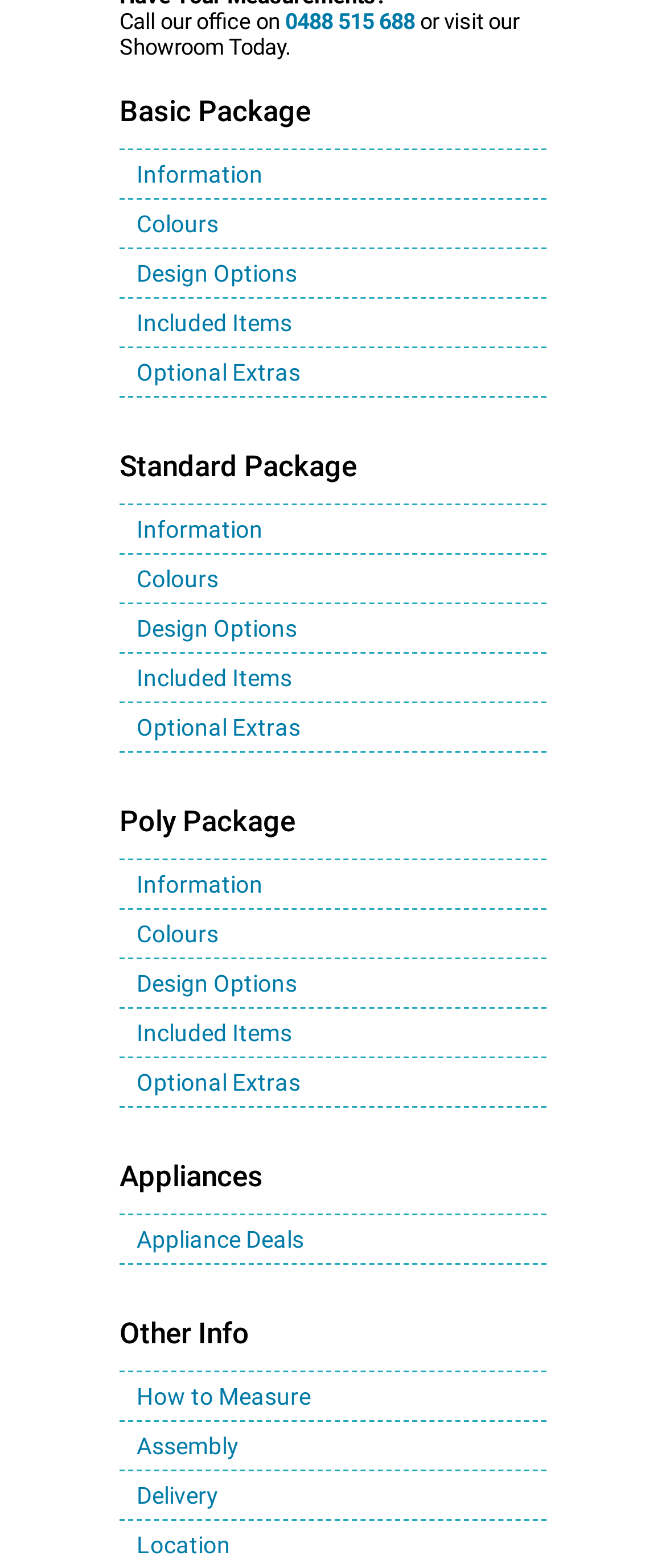Please identify the bounding box coordinates of the element I should click to complete this instruction: 'Call the office'. The coordinates should be given as four float numbers between 0 and 1, like this: [left, top, right, bottom].

[0.179, 0.006, 0.623, 0.022]